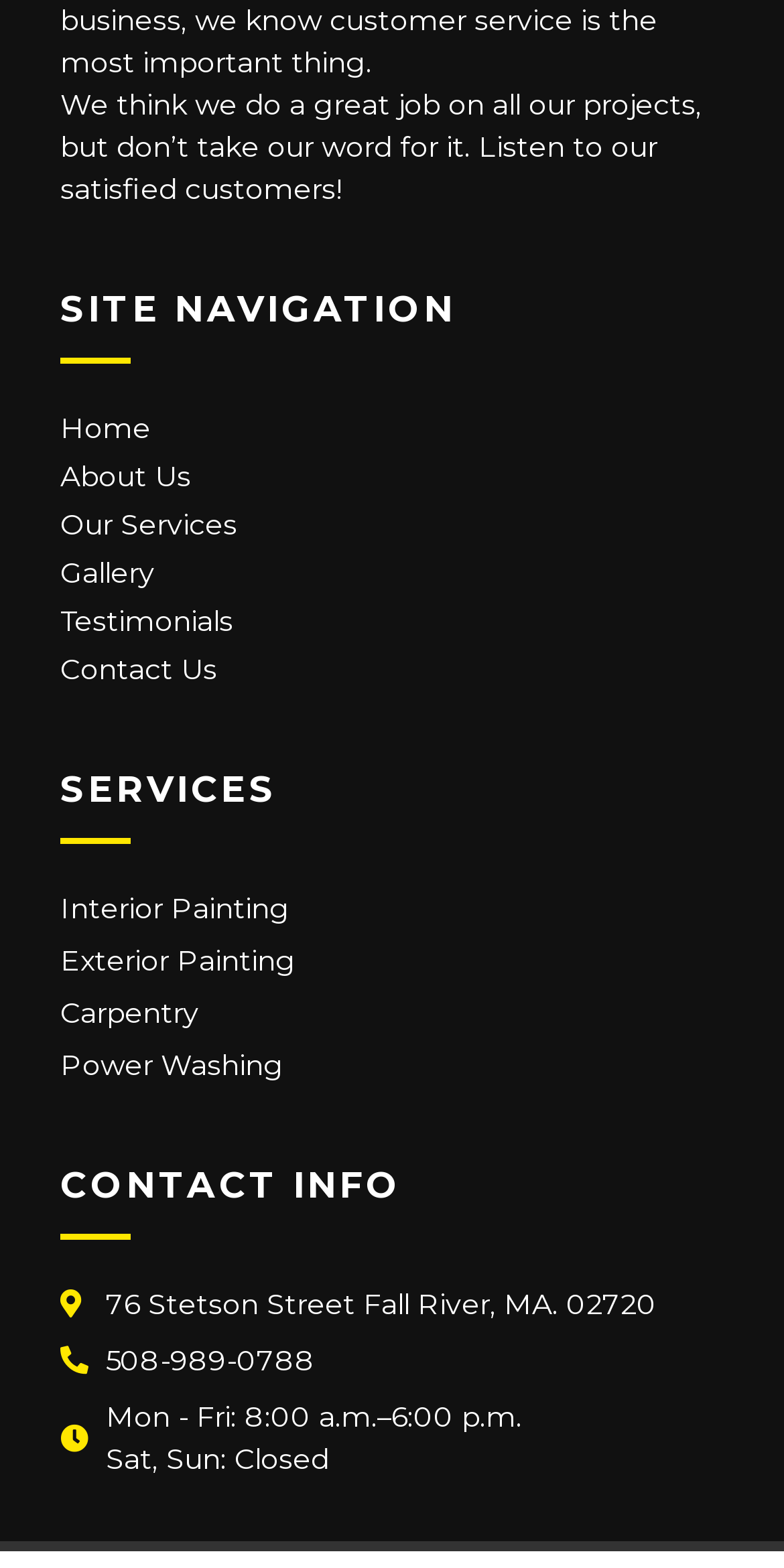Answer the following inquiry with a single word or phrase:
What is the purpose of the webpage?

Showcasing company services and testimonials